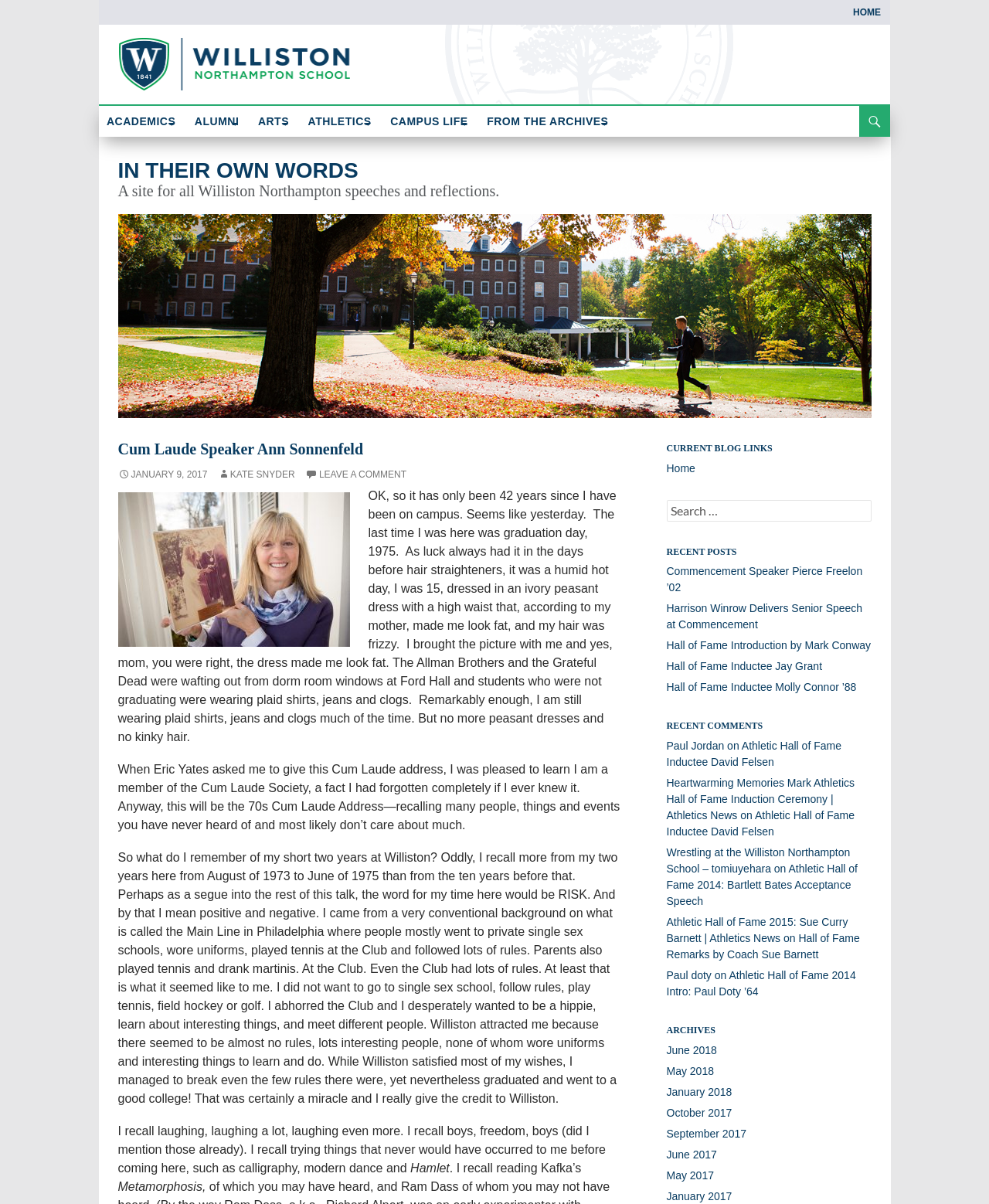Answer the question using only a single word or phrase: 
What is the name of the speaker?

Ann Sonnenfeld